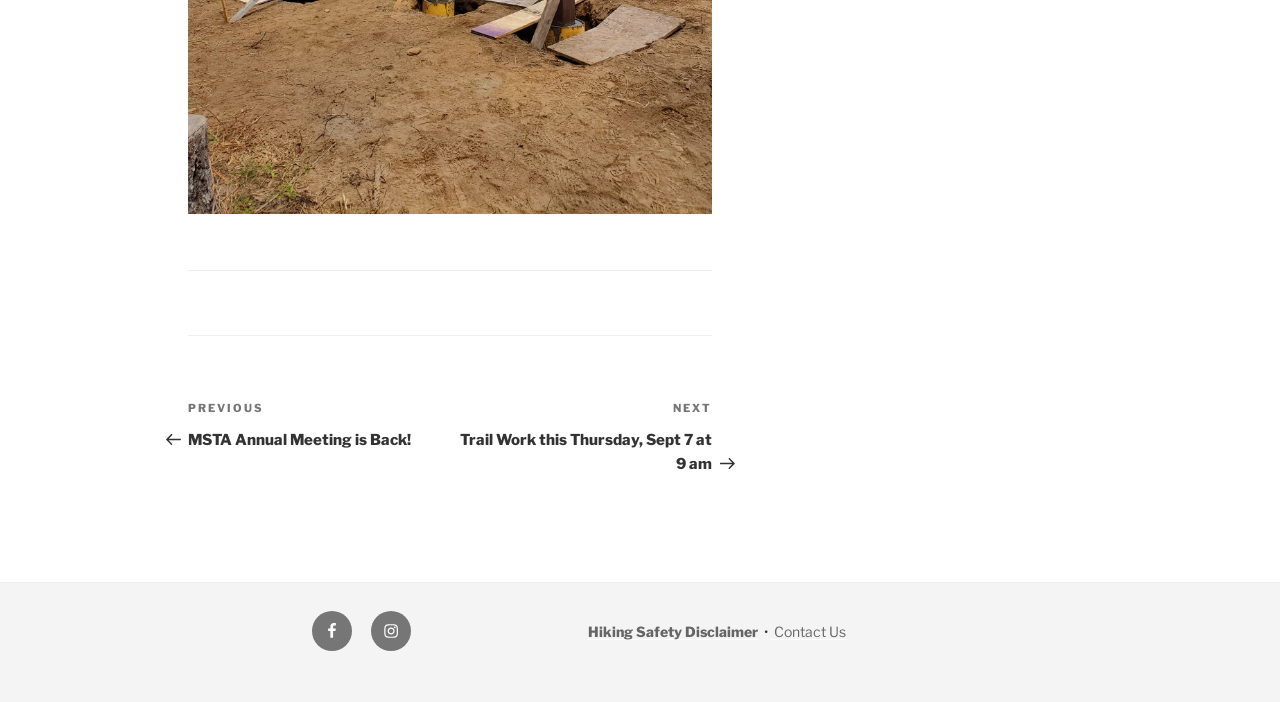How many social media links are in the footer?
Using the image as a reference, give a one-word or short phrase answer.

2